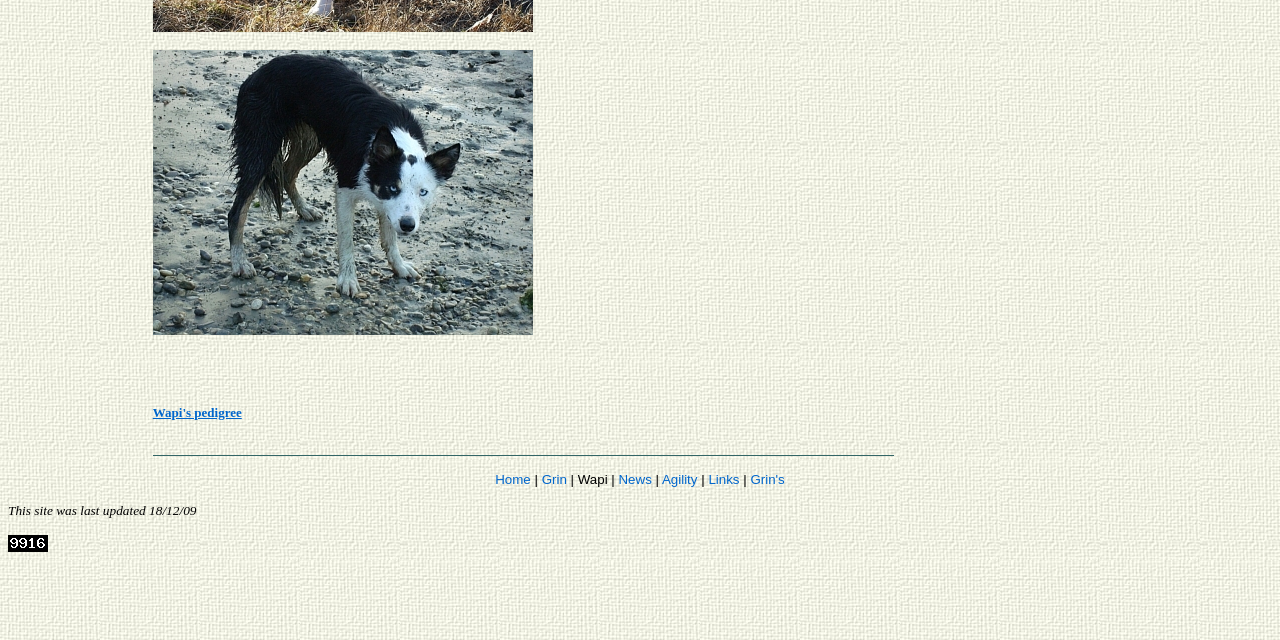Please determine the bounding box coordinates for the UI element described as: "Wapi's pedigree".

[0.119, 0.633, 0.189, 0.657]